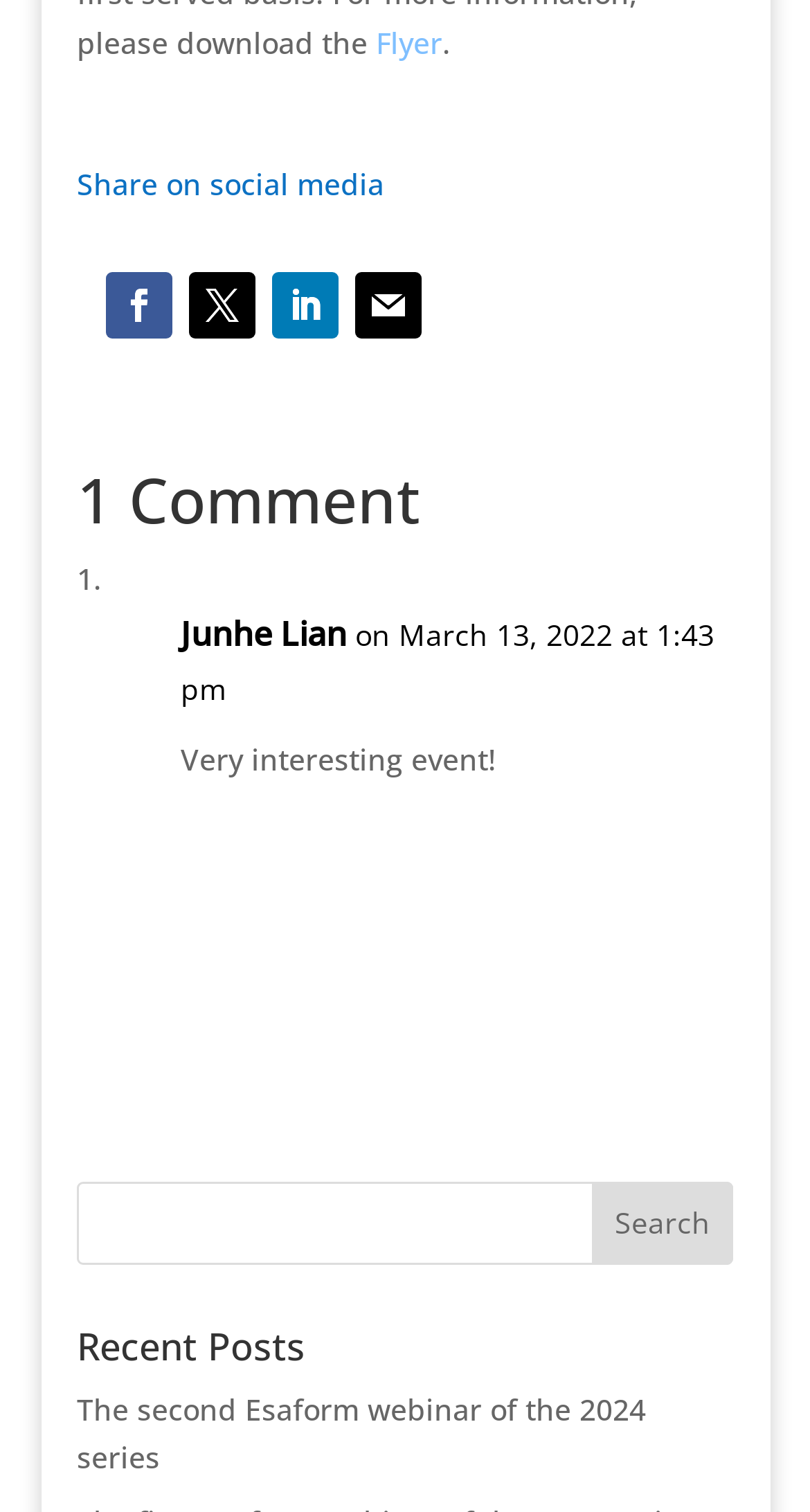Specify the bounding box coordinates (top-left x, top-left y, bottom-right x, bottom-right y) of the UI element in the screenshot that matches this description: value="Search"

[0.732, 0.781, 0.905, 0.836]